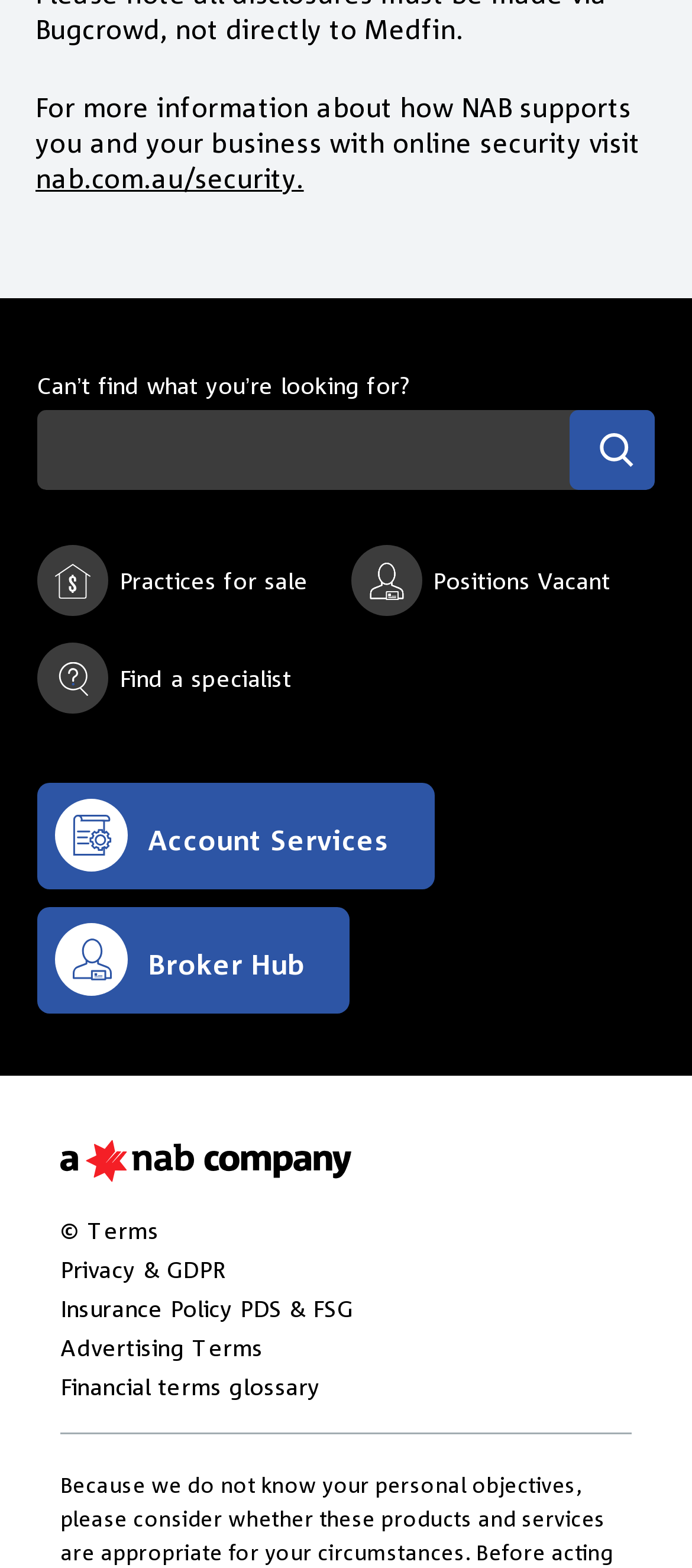Can you show the bounding box coordinates of the region to click on to complete the task described in the instruction: "View Practices for sale"?

[0.054, 0.361, 0.445, 0.378]